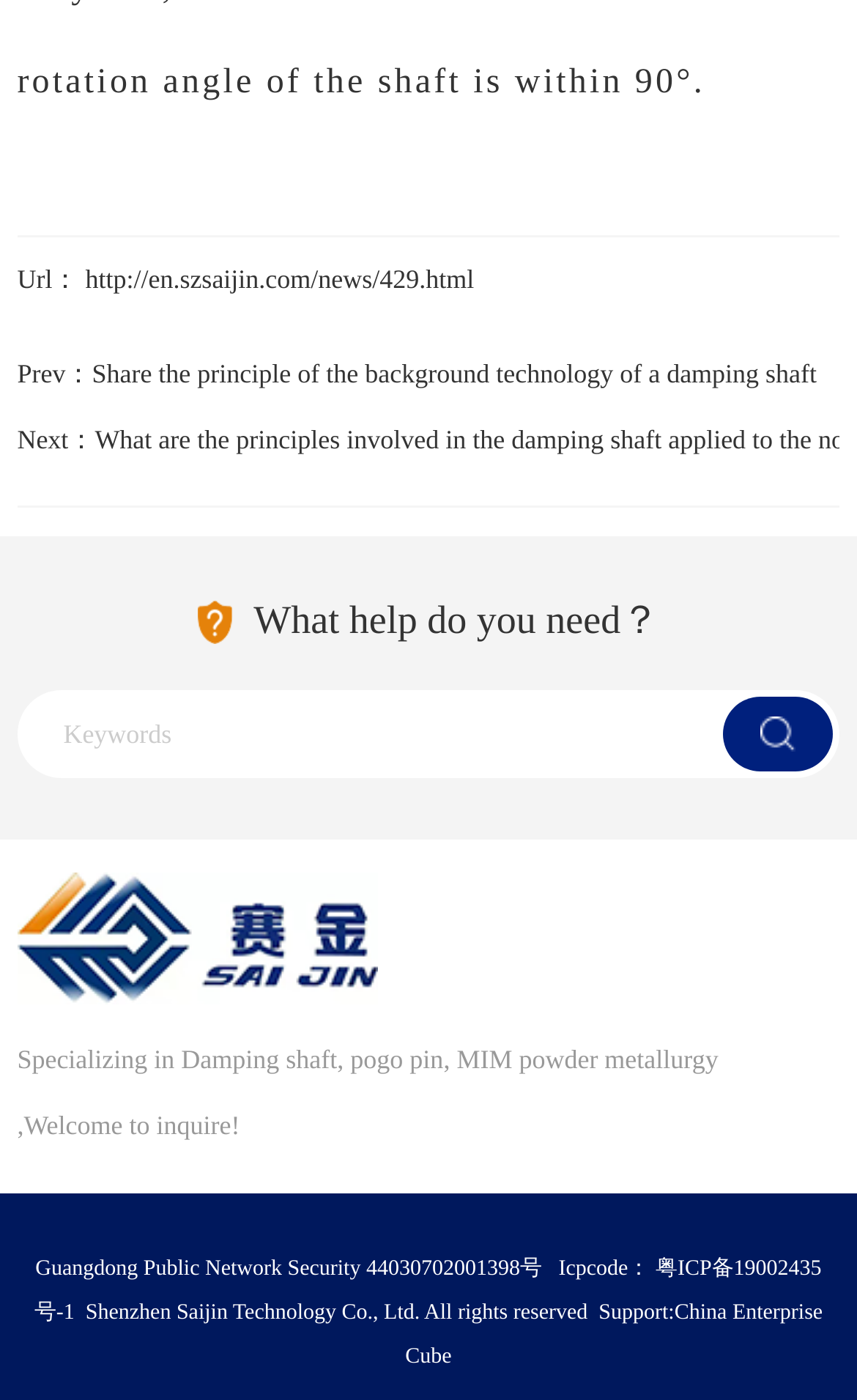Provide the bounding box for the UI element matching this description: "Damping shaft".

[0.211, 0.746, 0.393, 0.768]